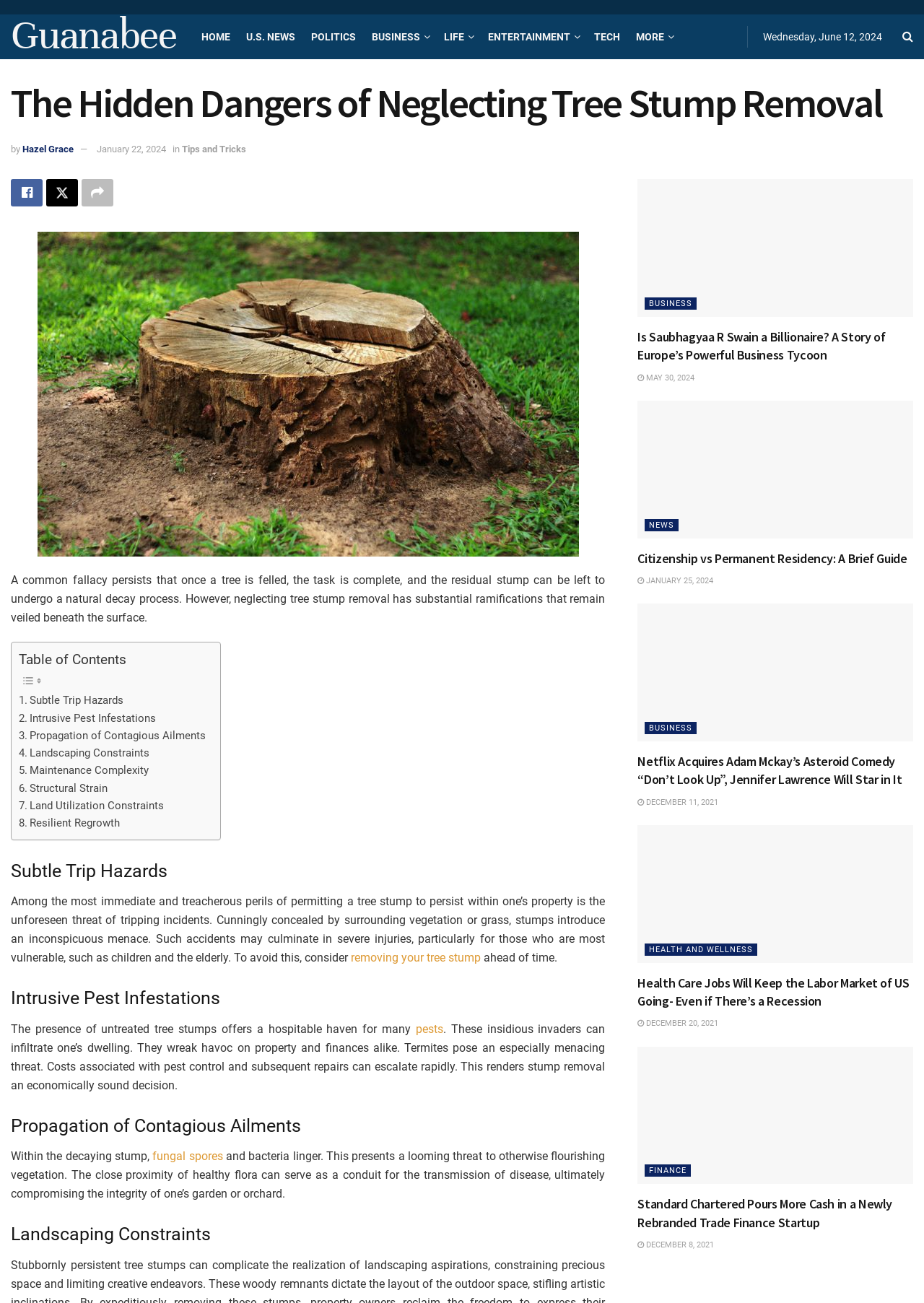Identify the bounding box for the UI element described as: "parent_node: NEWS". Ensure the coordinates are four float numbers between 0 and 1, formatted as [left, top, right, bottom].

[0.69, 0.307, 0.988, 0.413]